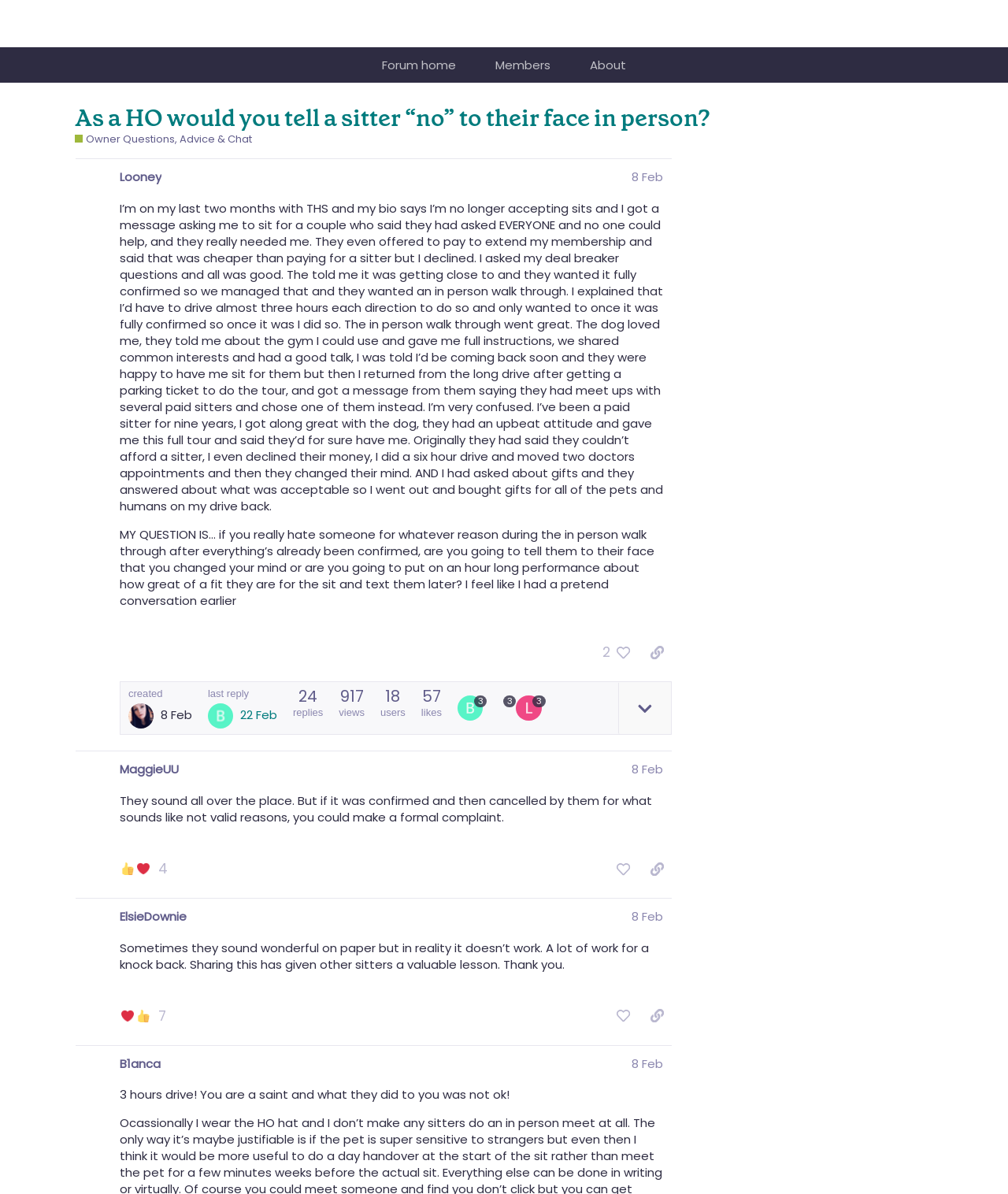Determine the coordinates of the bounding box for the clickable area needed to execute this instruction: "Like the post by @Marion".

[0.604, 0.243, 0.633, 0.265]